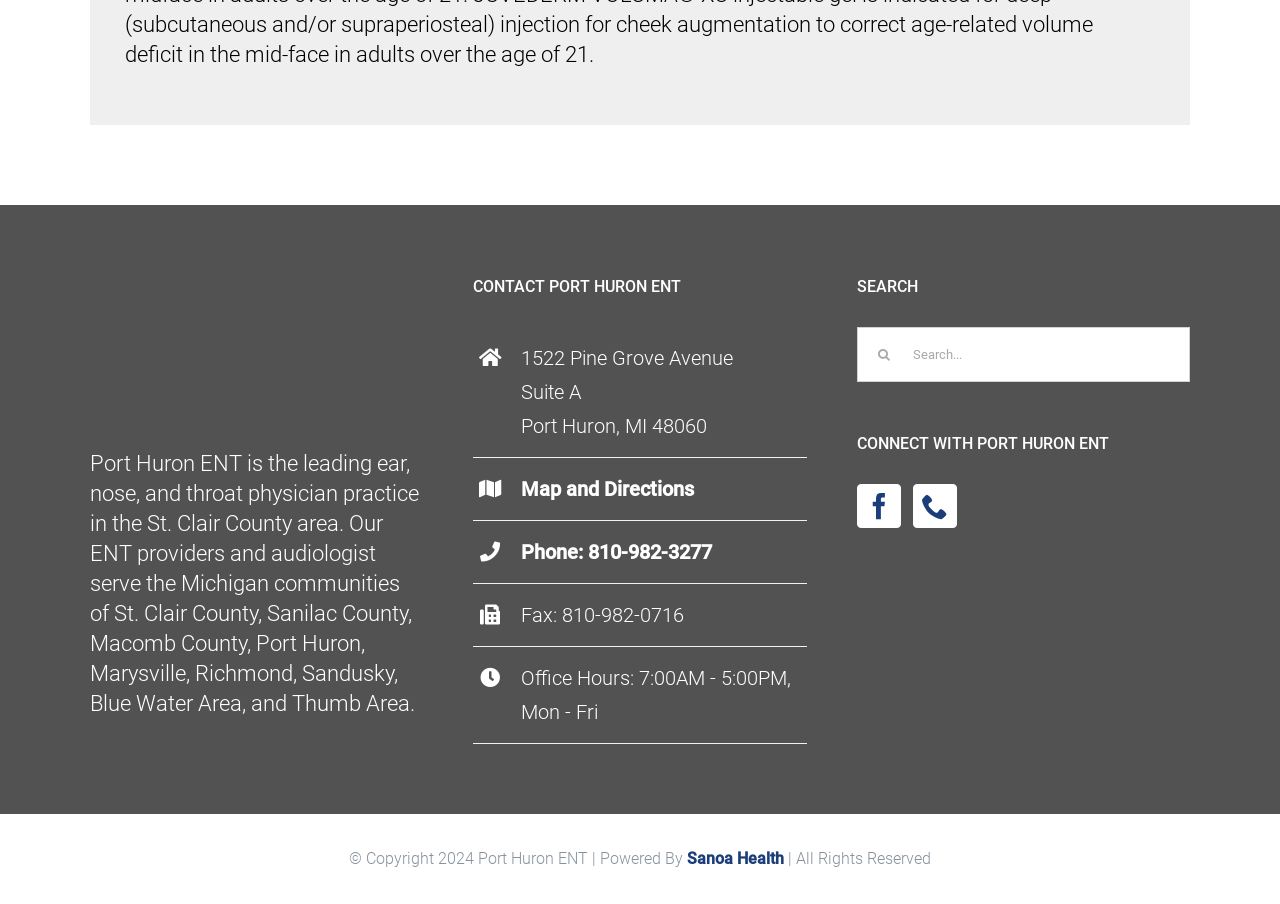Please identify the bounding box coordinates of the element on the webpage that should be clicked to follow this instruction: "Click on the 'Phone: 810-982-3277' link". The bounding box coordinates should be given as four float numbers between 0 and 1, formatted as [left, top, right, bottom].

[0.407, 0.592, 0.63, 0.629]